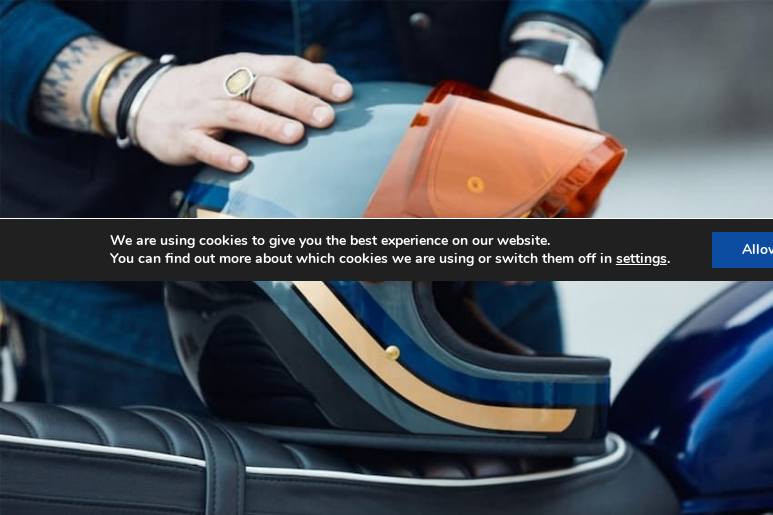Analyze the image and describe all key details you can observe.

The image features a stylish motorcycle helmet, showcasing a sleek design that blends modern aesthetics with safety. The helmet rests on a bike, its distinct color palette and refinements reflecting a sense of adventure and individuality. A hand with a trendy watch and bracelets is seen gently placing the helmet, emphasizing the importance of protective gear for every rider. This helmet captures the perfect balance between function and style, making it an essential item for those who live for the thrill of the open road.